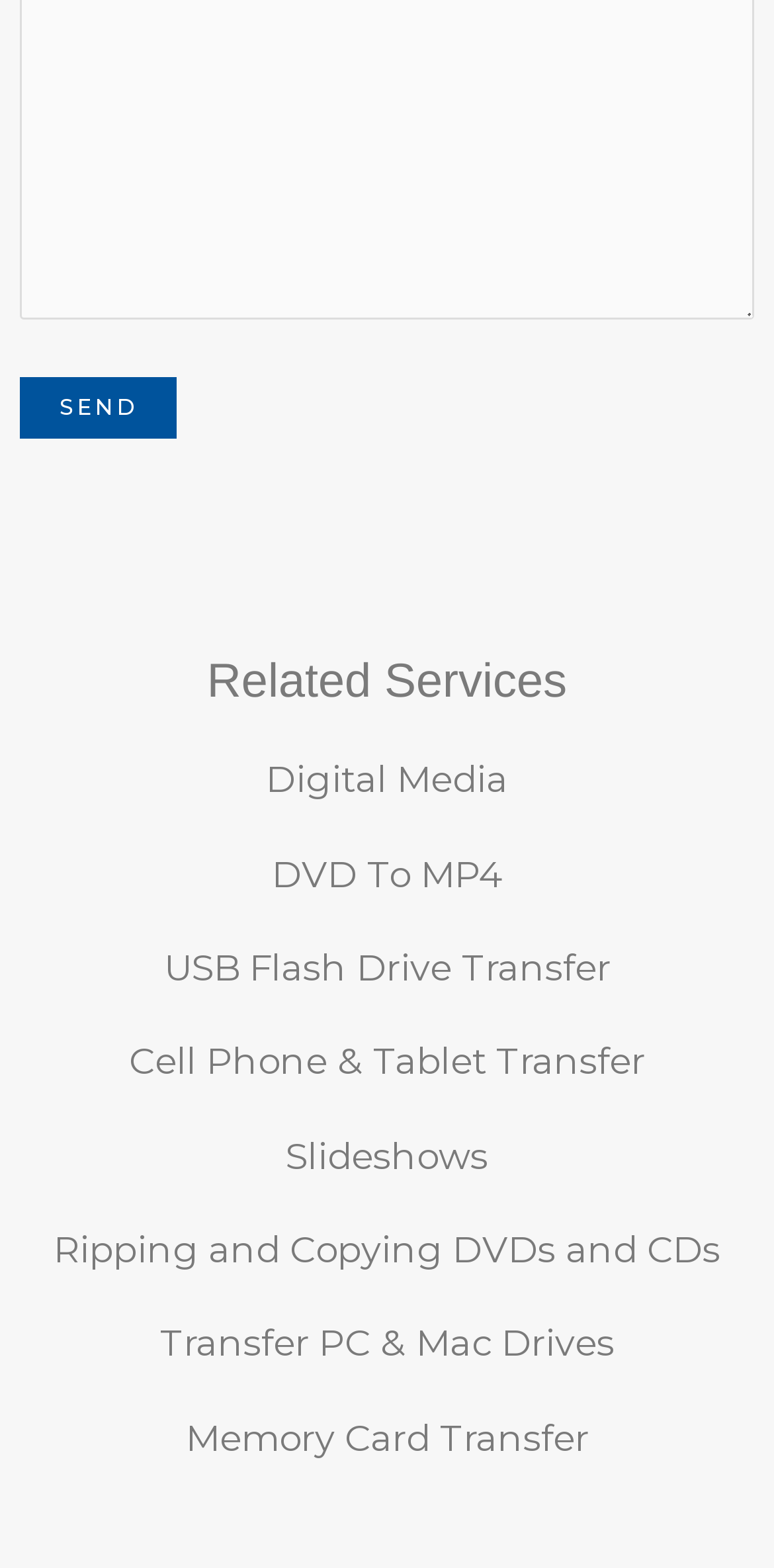Bounding box coordinates are specified in the format (top-left x, top-left y, bottom-right x, bottom-right y). All values are floating point numbers bounded between 0 and 1. Please provide the bounding box coordinate of the region this sentence describes: Health & Wellness

None